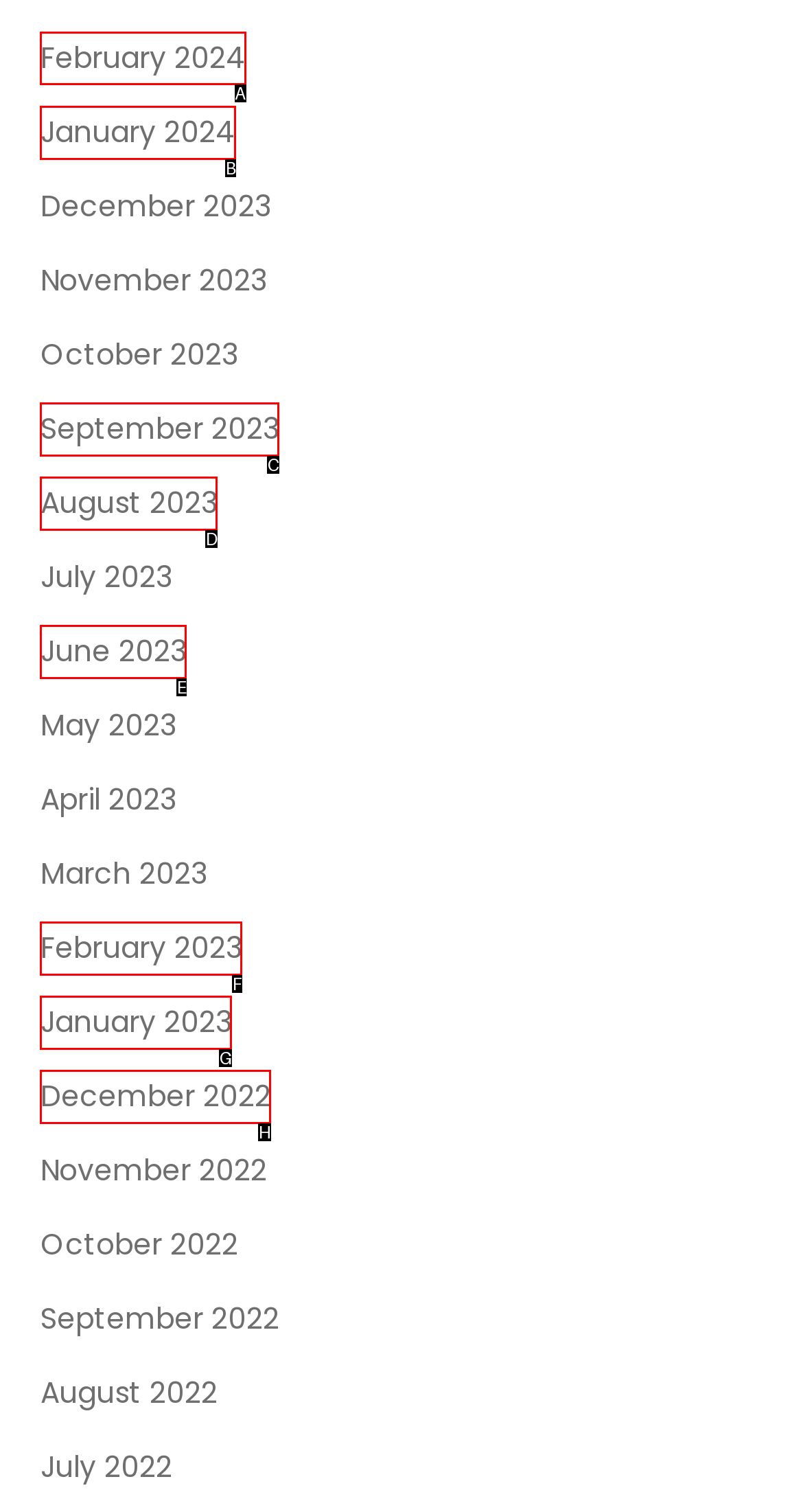Identify the HTML element to click to fulfill this task: view February 2024
Answer with the letter from the given choices.

A